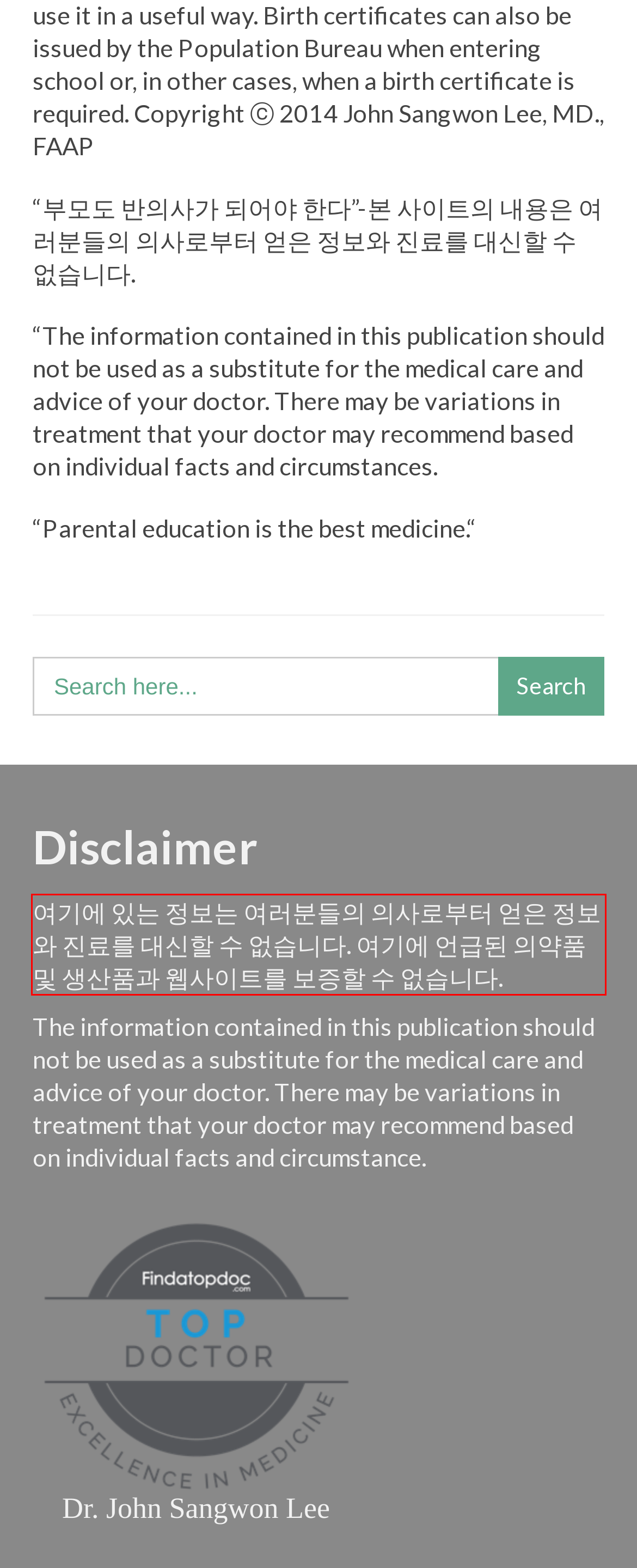Look at the webpage screenshot and recognize the text inside the red bounding box.

여기에 있는 정보는 여러분들의 의사로부터 얻은 정보와 진료를 대신할 수 없습니다. 여기에 언급된 의약품 및 생산품과 웹사이트를 보증할 수 없습니다.